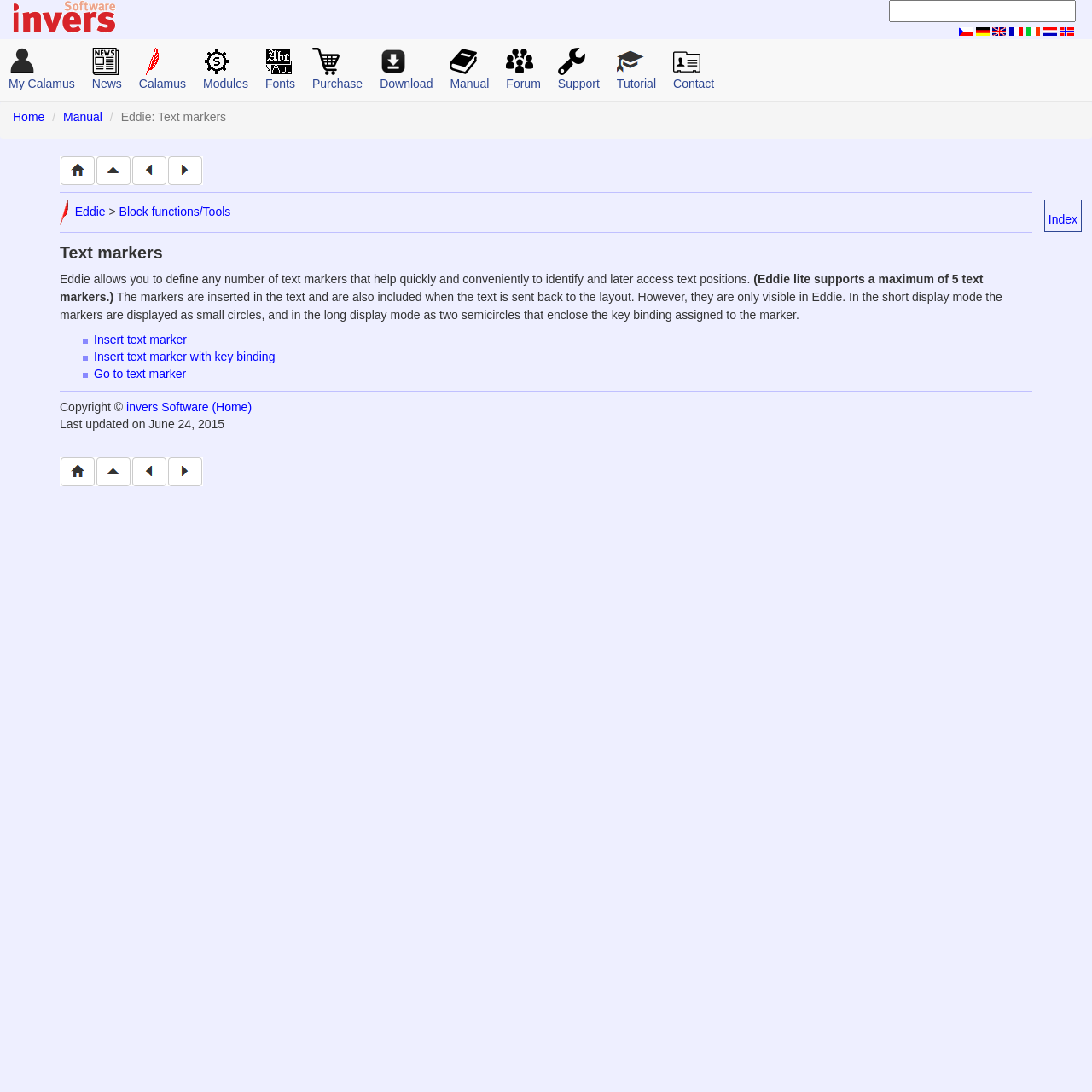Please specify the bounding box coordinates of the clickable region to carry out the following instruction: "Visit the 'invers Software' homepage". The coordinates should be four float numbers between 0 and 1, in the format [left, top, right, bottom].

[0.012, 0.008, 0.106, 0.02]